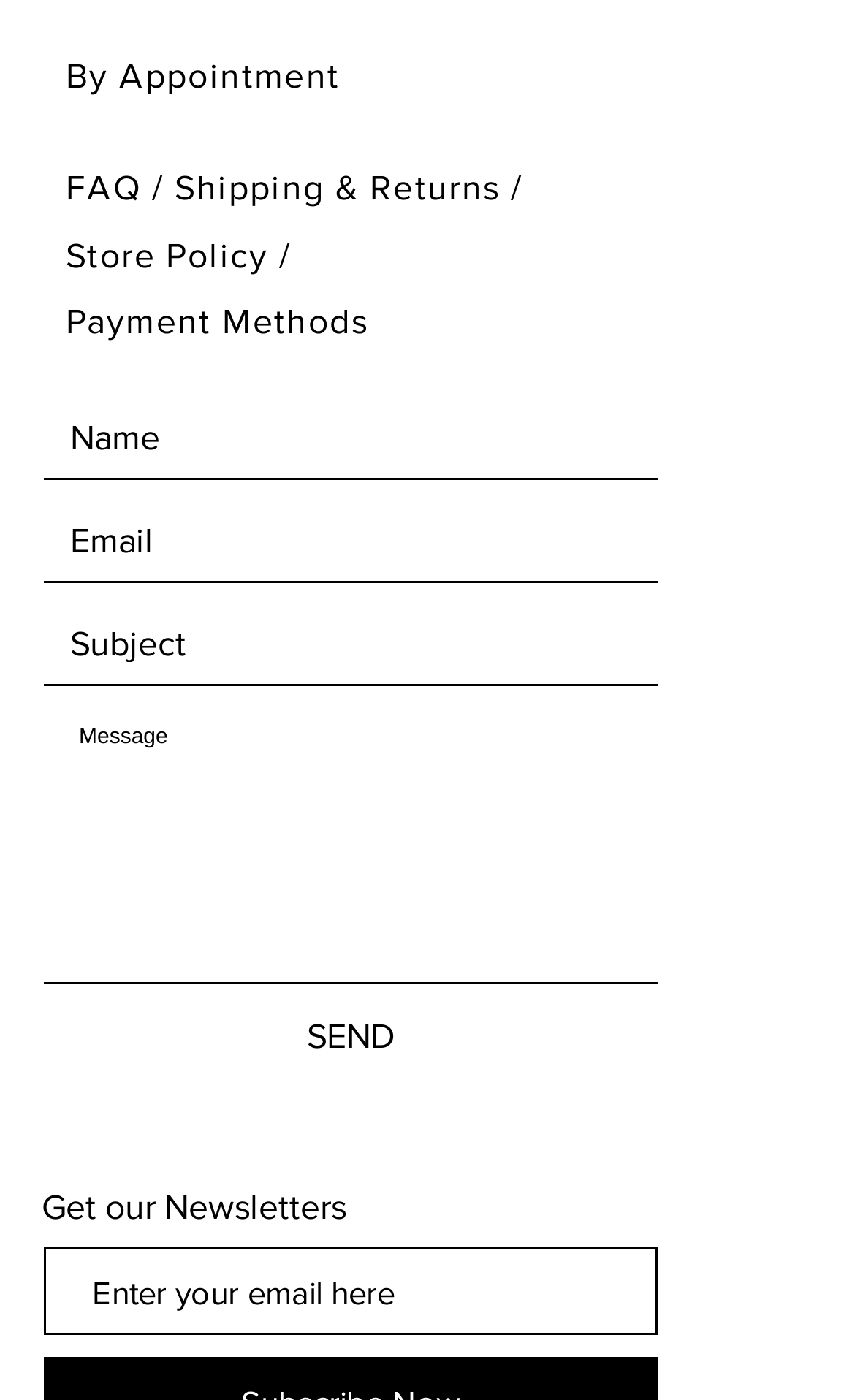Locate the bounding box coordinates of the clickable area needed to fulfill the instruction: "Click the SEND button".

[0.256, 0.719, 0.564, 0.761]